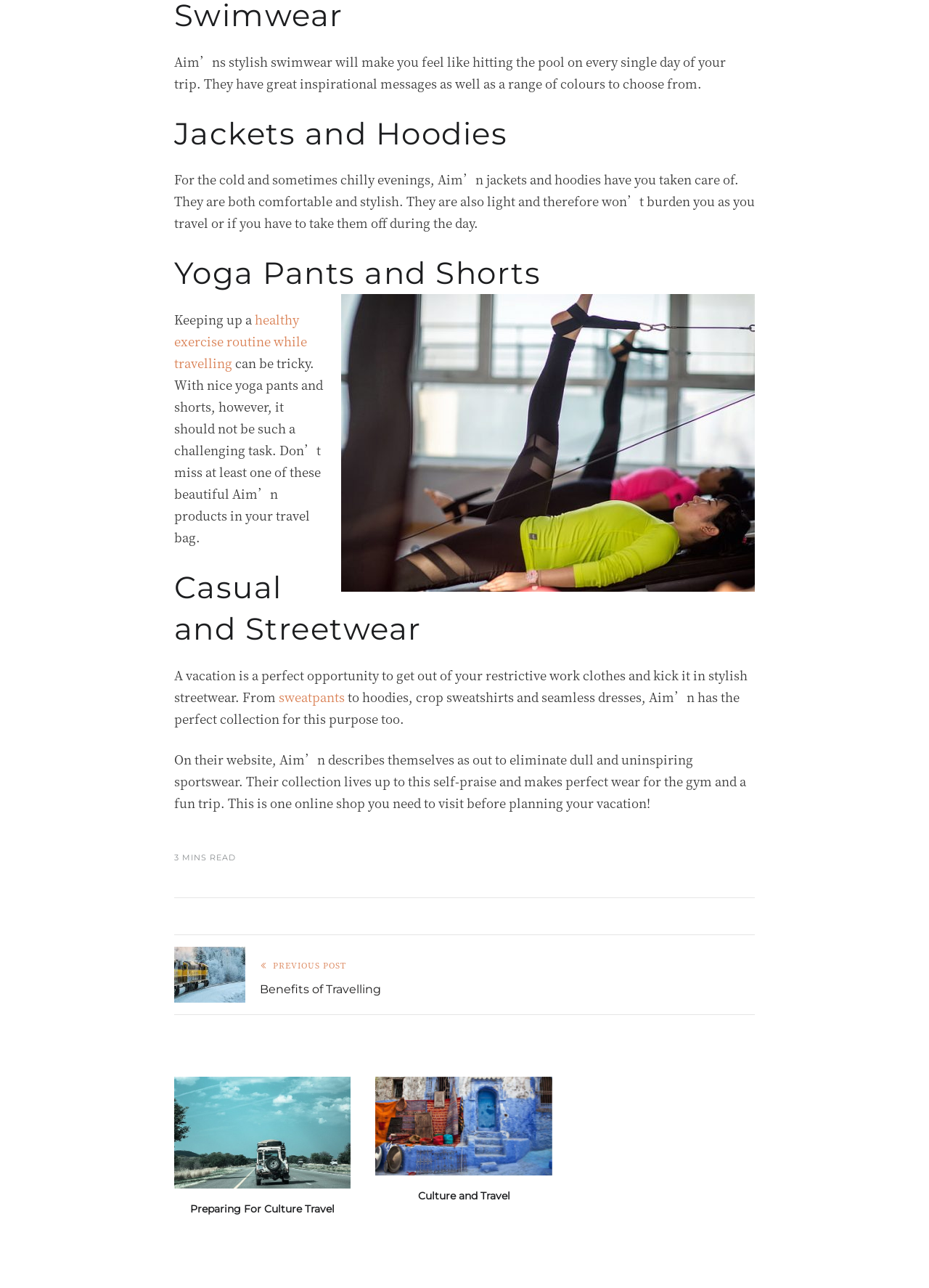Respond with a single word or short phrase to the following question: 
What is Aim'n's goal?

To eliminate dull sportswear